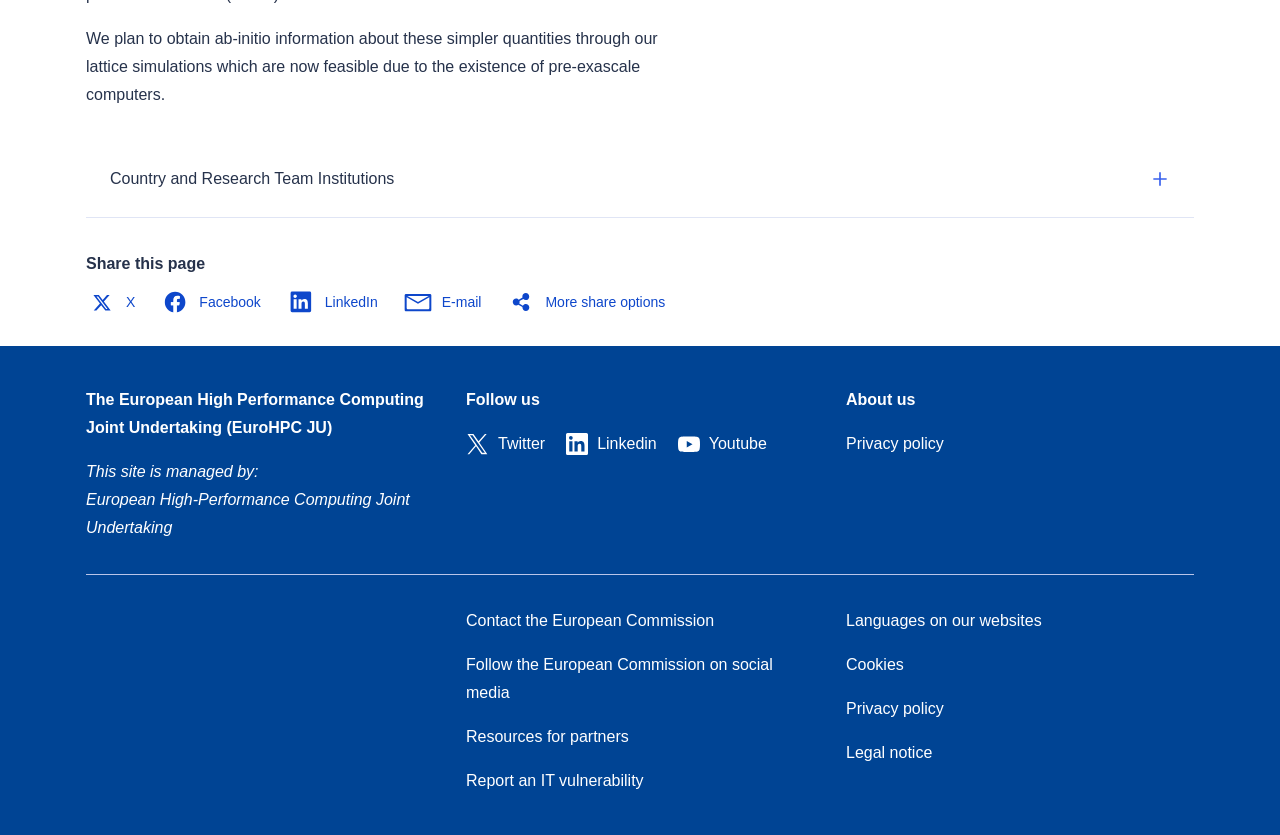What is the research team planning to obtain?
Refer to the screenshot and answer in one word or phrase.

ab-initio information